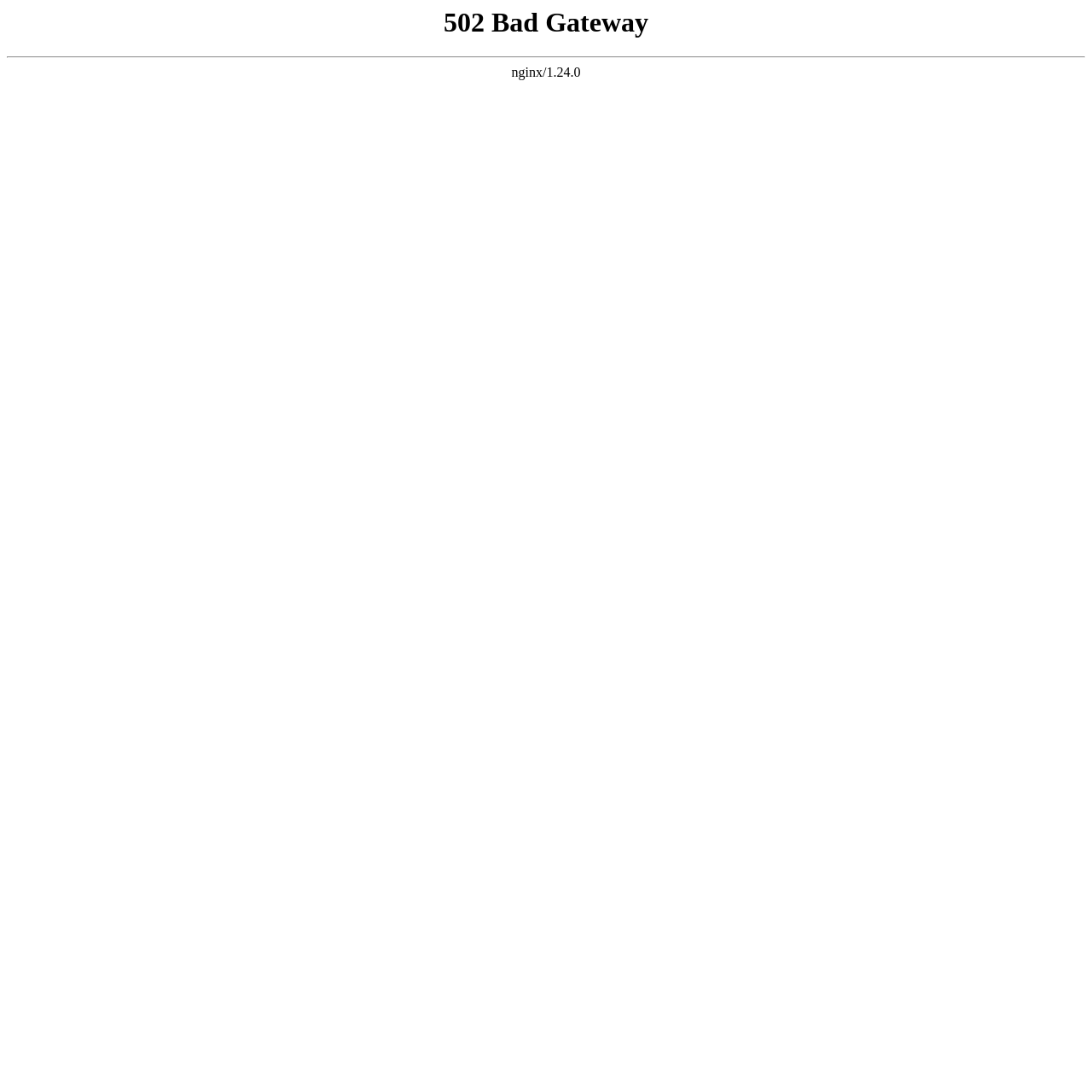Identify the first-level heading on the webpage and generate its text content.

502 Bad Gateway